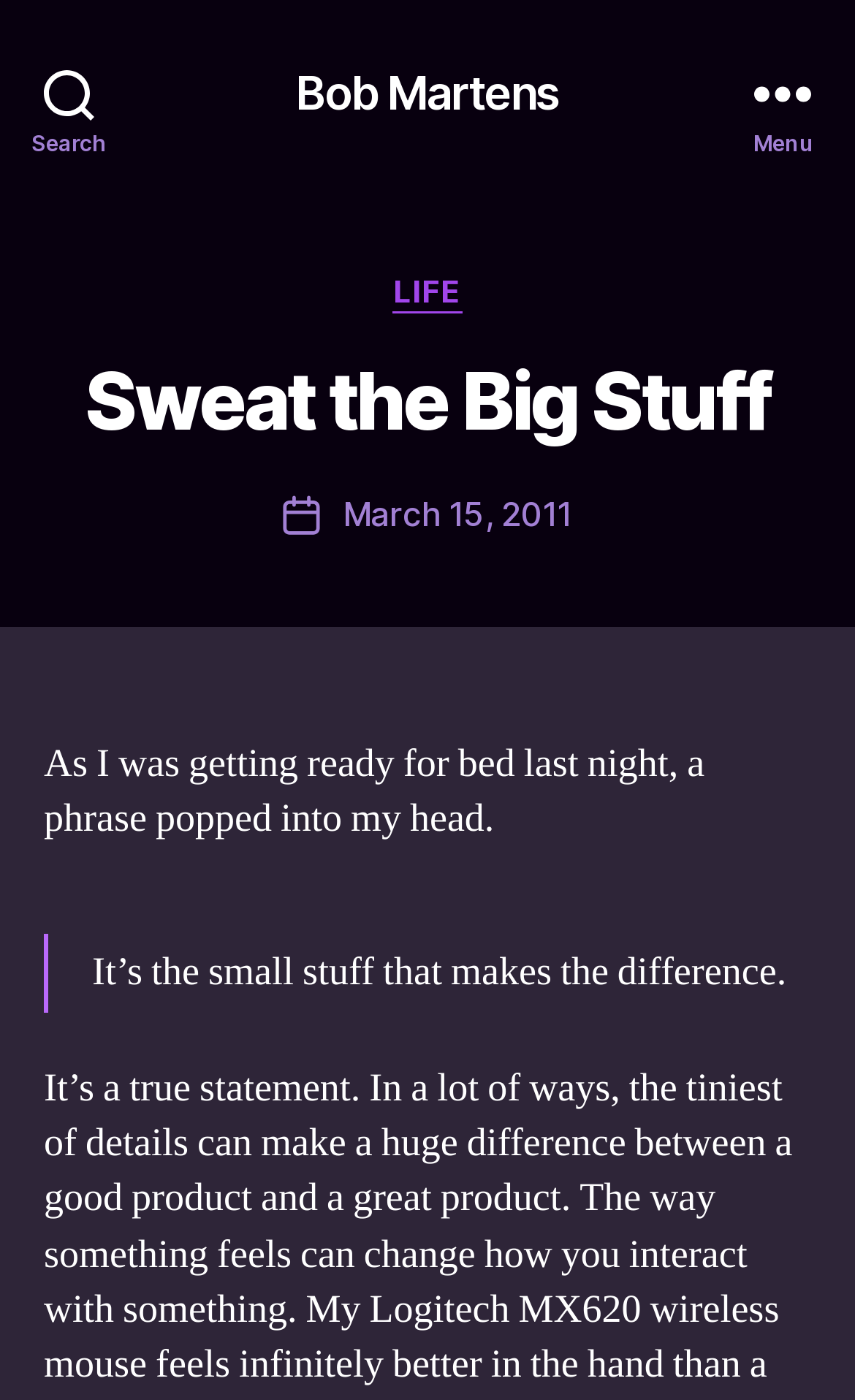How many buttons are present in the top navigation bar?
Look at the screenshot and provide an in-depth answer.

I found the number of buttons by looking at the top navigation bar which contains two buttons: 'Search' and 'Menu'. These buttons are likely to be part of the top navigation bar since they are located at the top of the page and have a similar design.